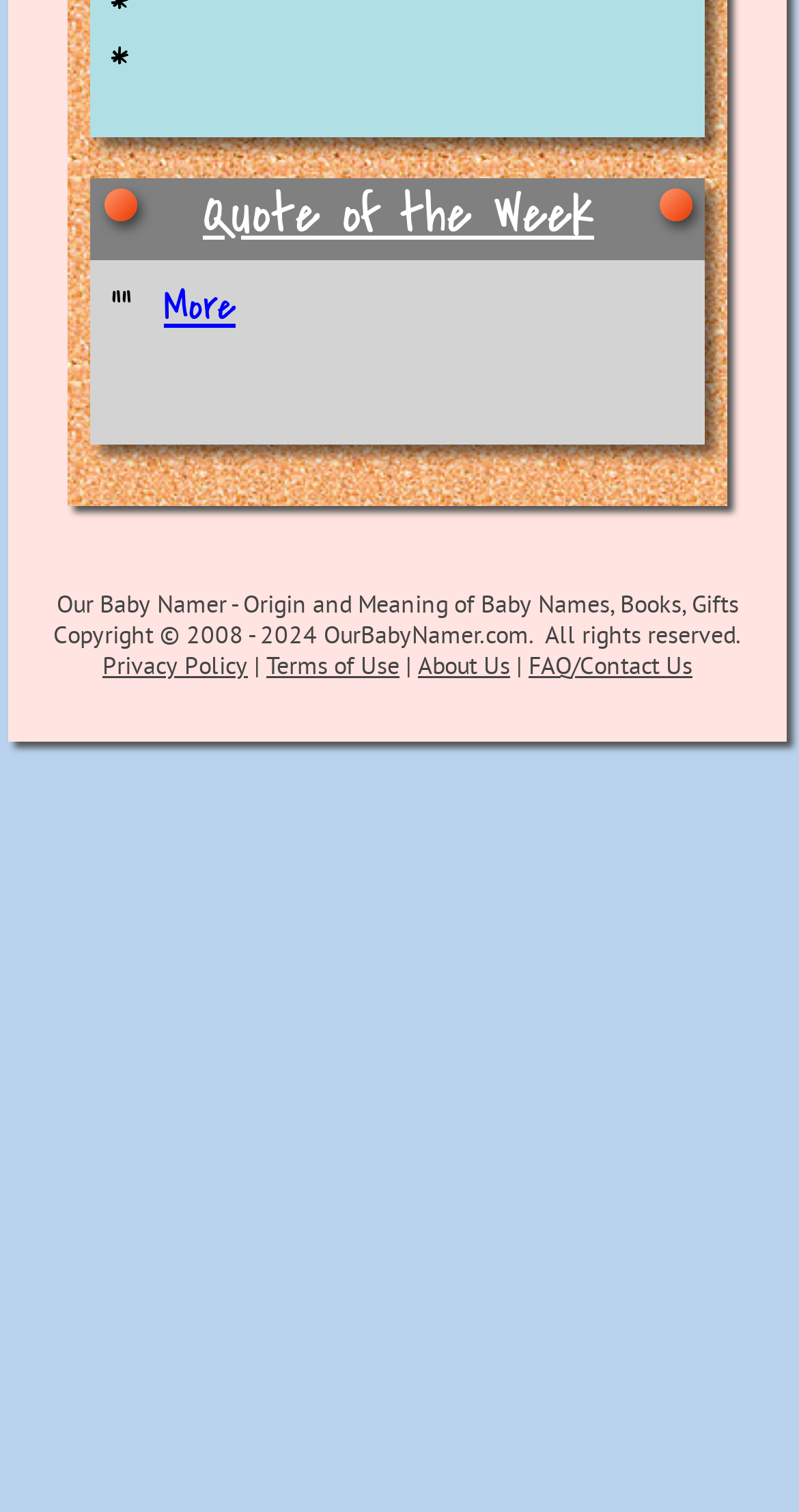Bounding box coordinates must be specified in the format (top-left x, top-left y, bottom-right x, bottom-right y). All values should be floating point numbers between 0 and 1. What are the bounding box coordinates of the UI element described as: Summer Olympic Games 2016

[0.182, 0.211, 0.708, 0.248]